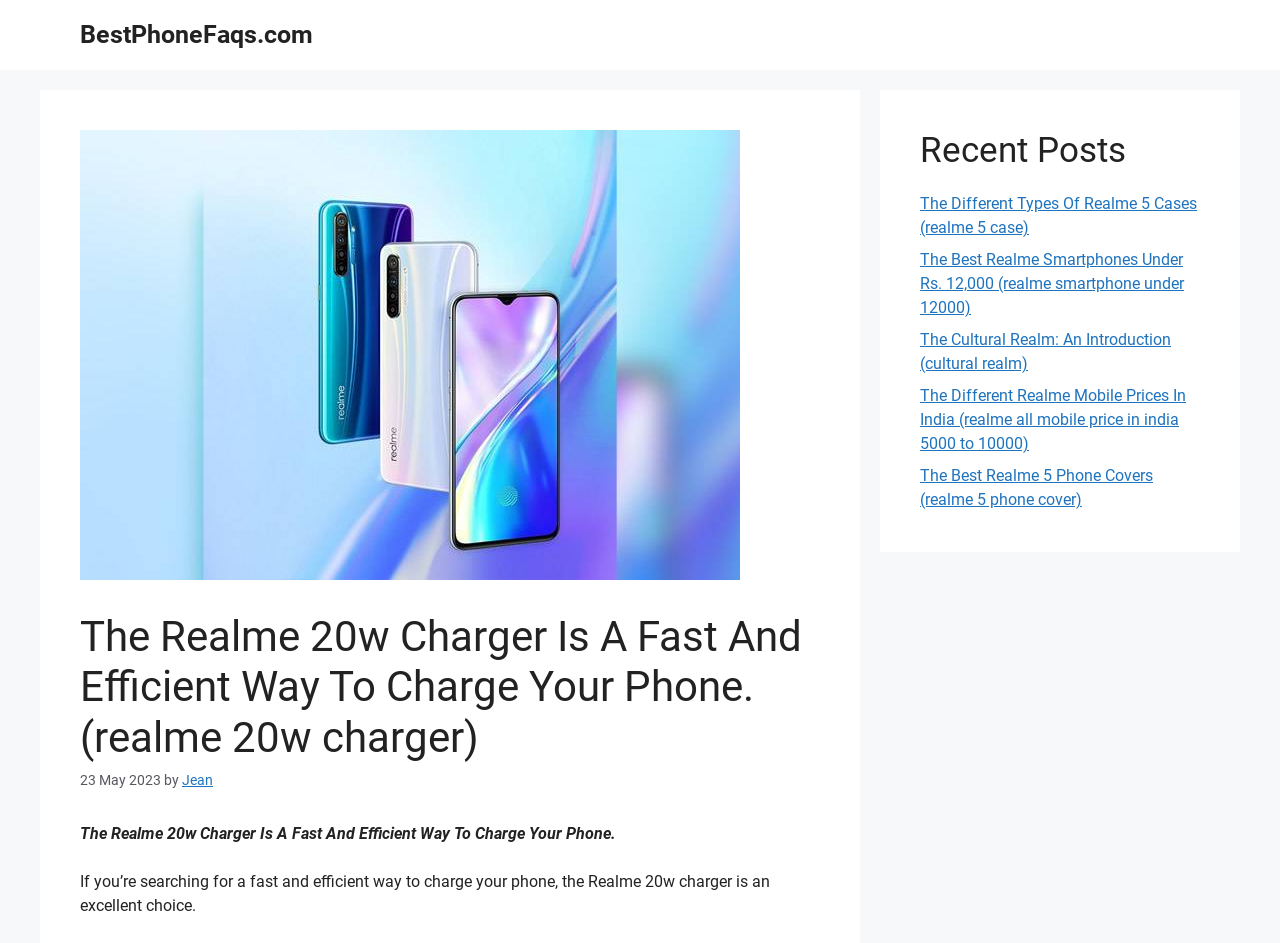What is the name of the website?
Refer to the image and provide a one-word or short phrase answer.

BestPhoneFaqs.com